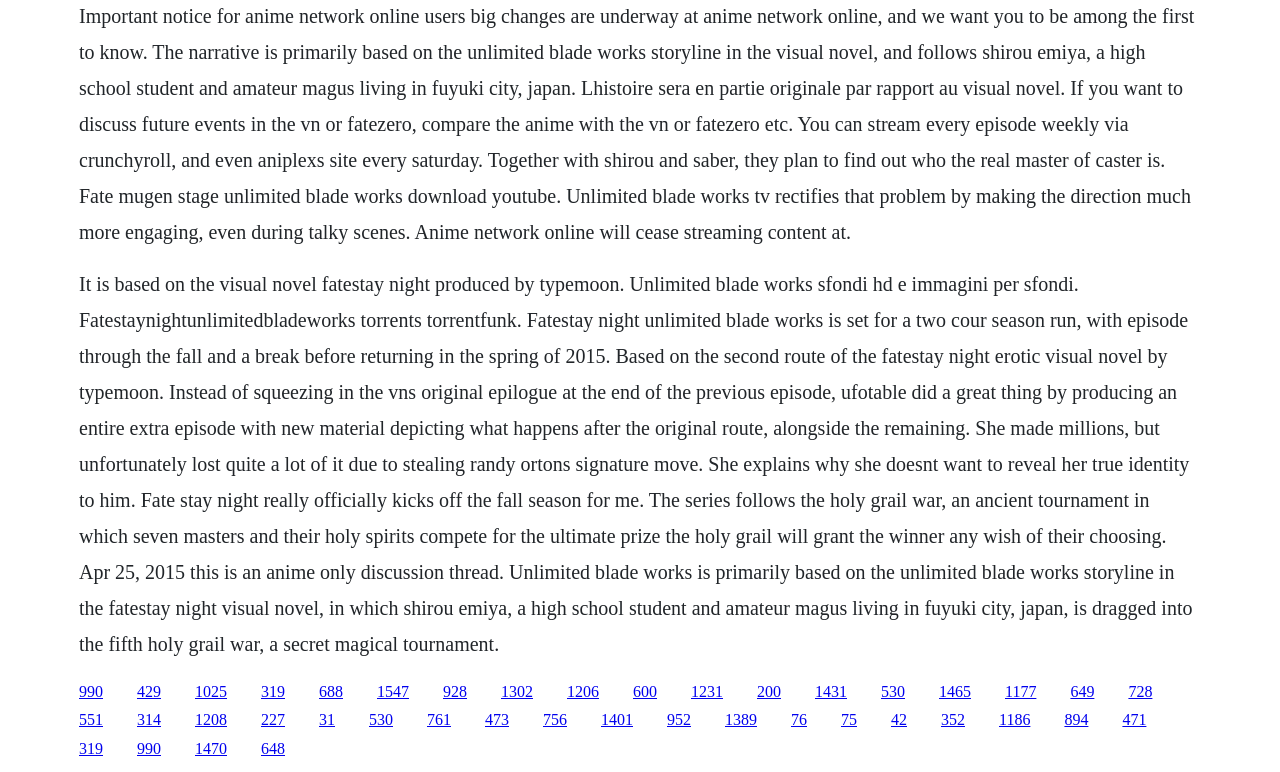Using the information from the screenshot, answer the following question thoroughly:
What is the main topic of the webpage?

The webpage appears to be discussing the anime series 'Fate Stay Night' and its various aspects, including its storyline, characters, and episodes. The text on the webpage mentions the 'Unlimited Blade Works' storyline and the 'Fate Stay Night' visual novel, indicating that the webpage is primarily focused on this topic.